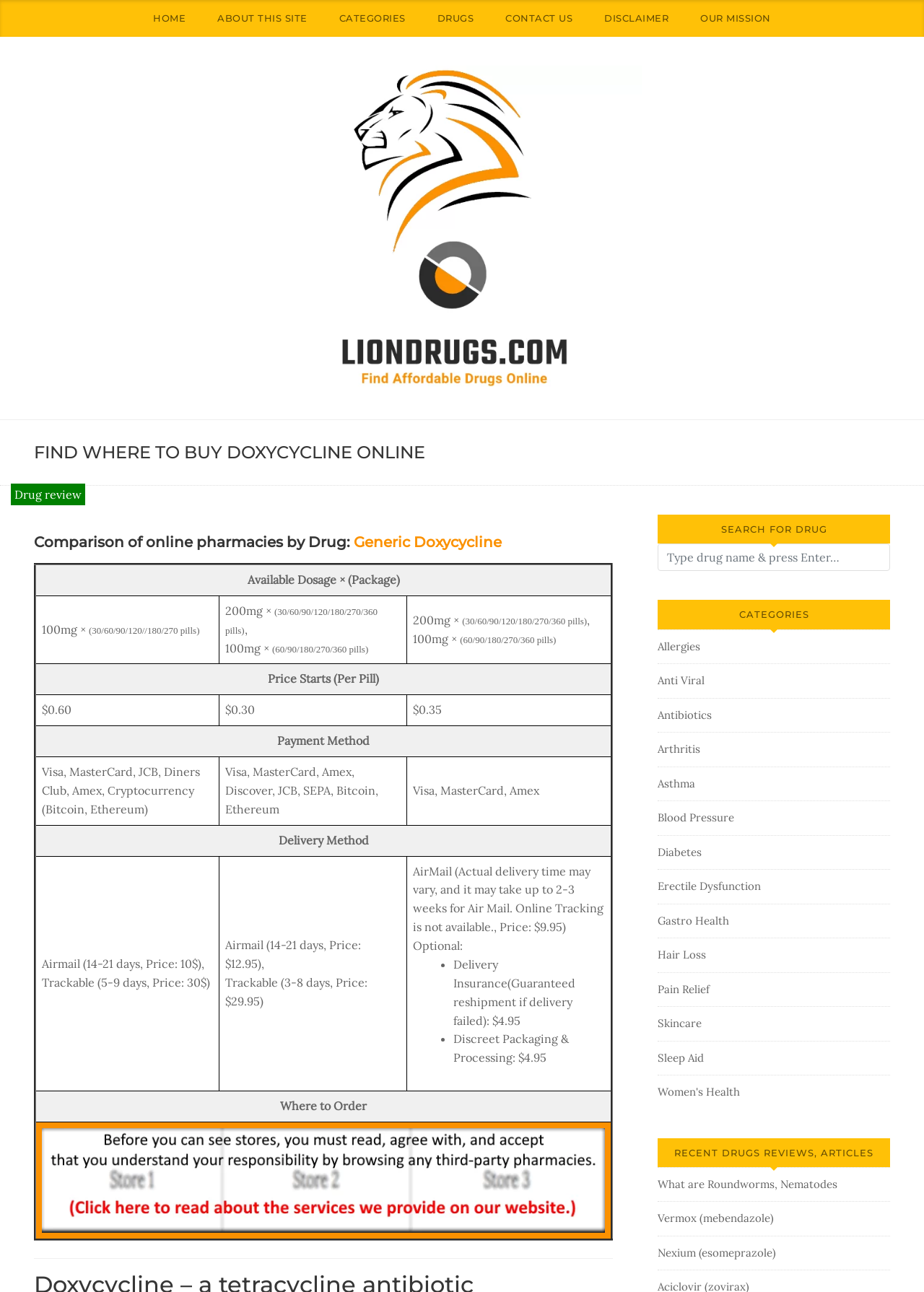Please analyze the image and give a detailed answer to the question:
What is the purpose of the search bar?

The search bar is located below the 'SEARCH FOR DRUG' heading, and it has a placeholder text 'Type drug name & press Enter…', indicating that it is used to search for drugs on the website.